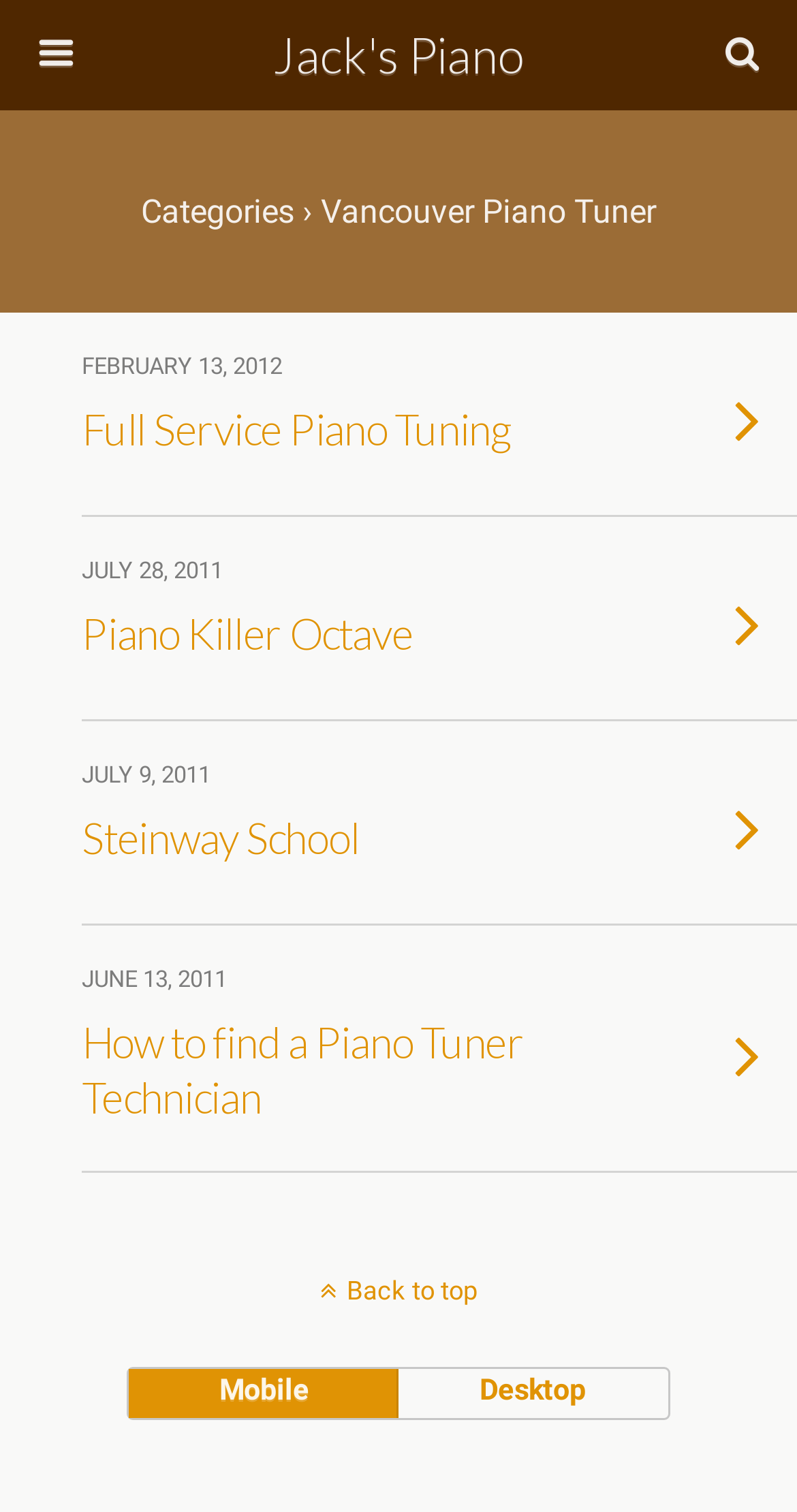Locate the bounding box coordinates of the clickable part needed for the task: "Visit Jack's Piano homepage".

[0.16, 0.0, 0.84, 0.073]